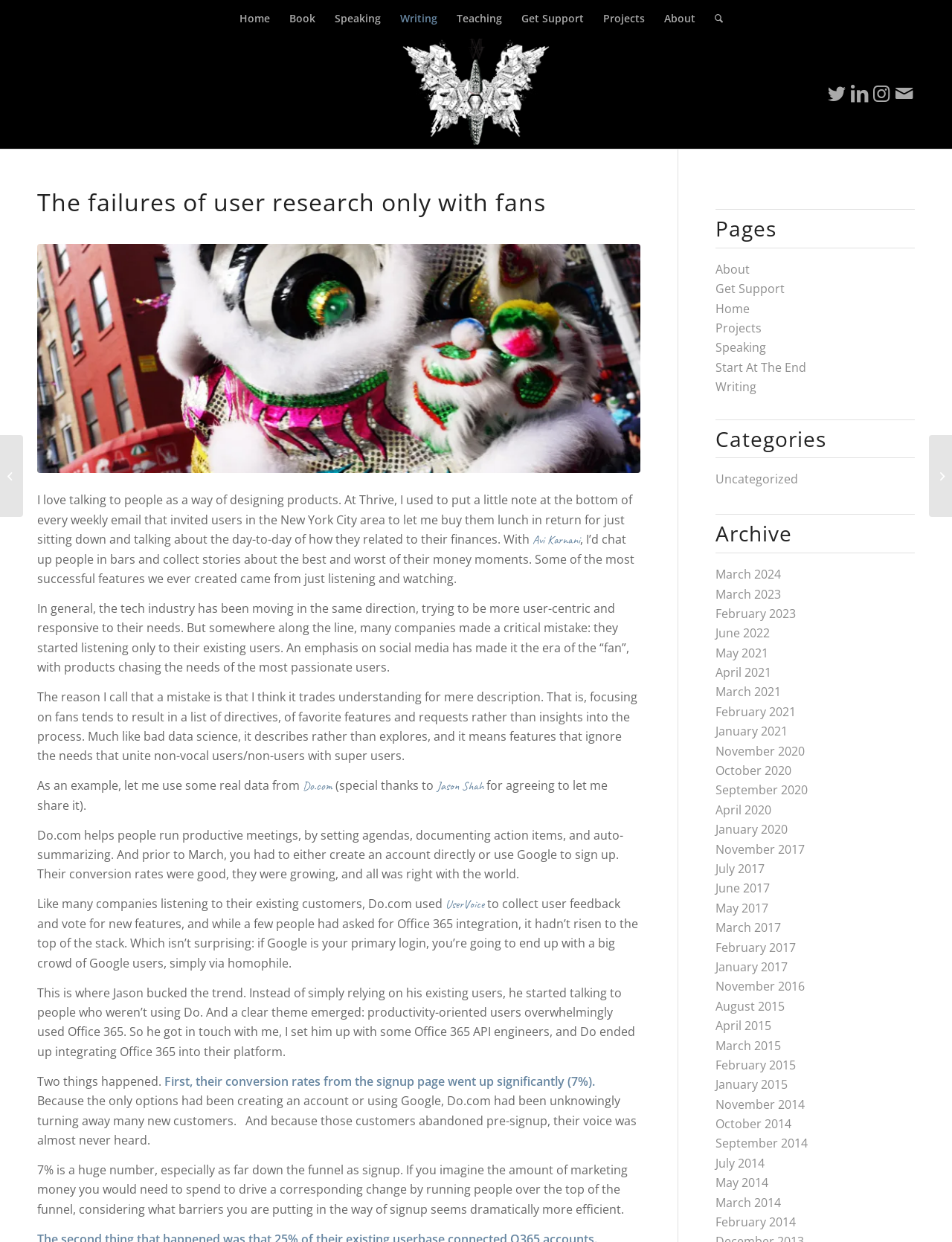Offer a comprehensive description of the webpage’s content and structure.

This webpage is about Matt Wallaert, with a focus on user research and product design. At the top, there is a horizontal menu with 8 items: Home, Book, Speaking, Writing, Teaching, Get Support, Projects, and About. Below the menu, there is a section with a heading "The failures of user research only with fans" and a subheading that describes the author's approach to user research.

The main content of the page is a long article that discusses the limitations of user research that only focuses on existing fans or users. The article argues that this approach can lead to a lack of understanding of the needs of non-users or casual users, and provides an example of a company called Do.com that integrated Office 365 into their platform after listening to non-users.

The article is divided into several sections, with headings and subheadings that break up the text. There are also links to other articles or resources, such as UserVoice and Do.com, that are relevant to the topic.

On the right-hand side of the page, there are three columns of links: Pages, Categories, and Archive. The Pages column has links to other pages on the site, such as About, Get Support, and Projects. The Categories column has a single link to Uncategorized, and the Archive column has links to articles from various months and years, dating back to 2017.

At the top right corner of the page, there are links to the author's social media profiles, including Twitter, LinkedIn, Instagram, and Mail. There is also an image of the author, Matt Wallaert, above the article.